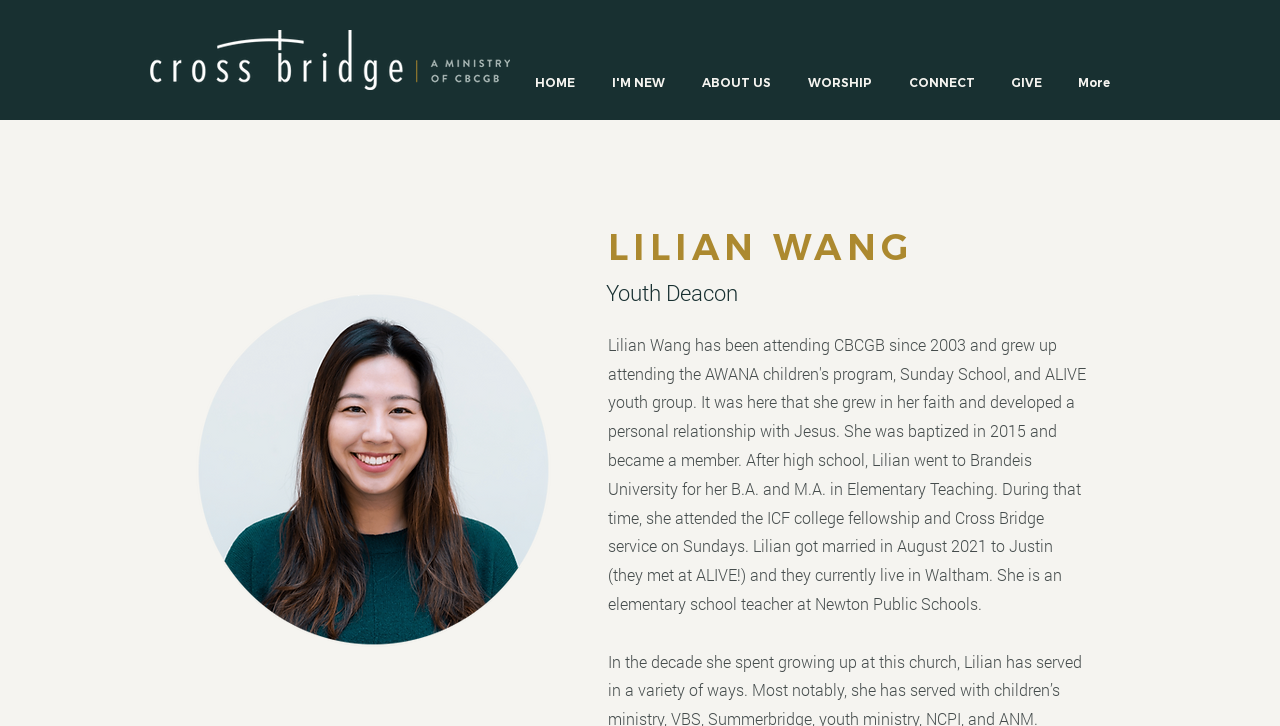Using the information shown in the image, answer the question with as much detail as possible: What is the title of the webpage?

The title 'LILIAN WANG' is a heading element located at the top center of the webpage, and it is the main title of the webpage.